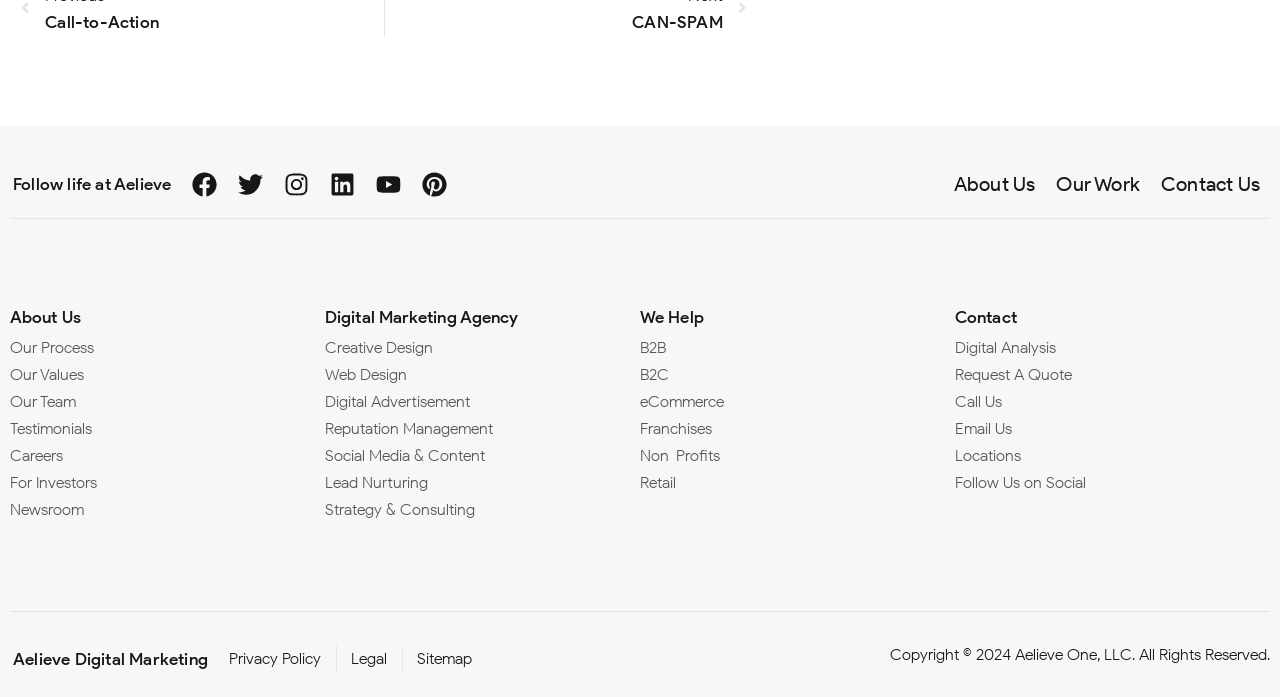Identify the bounding box coordinates of the specific part of the webpage to click to complete this instruction: "Learn about Our Work".

[0.825, 0.247, 0.891, 0.281]